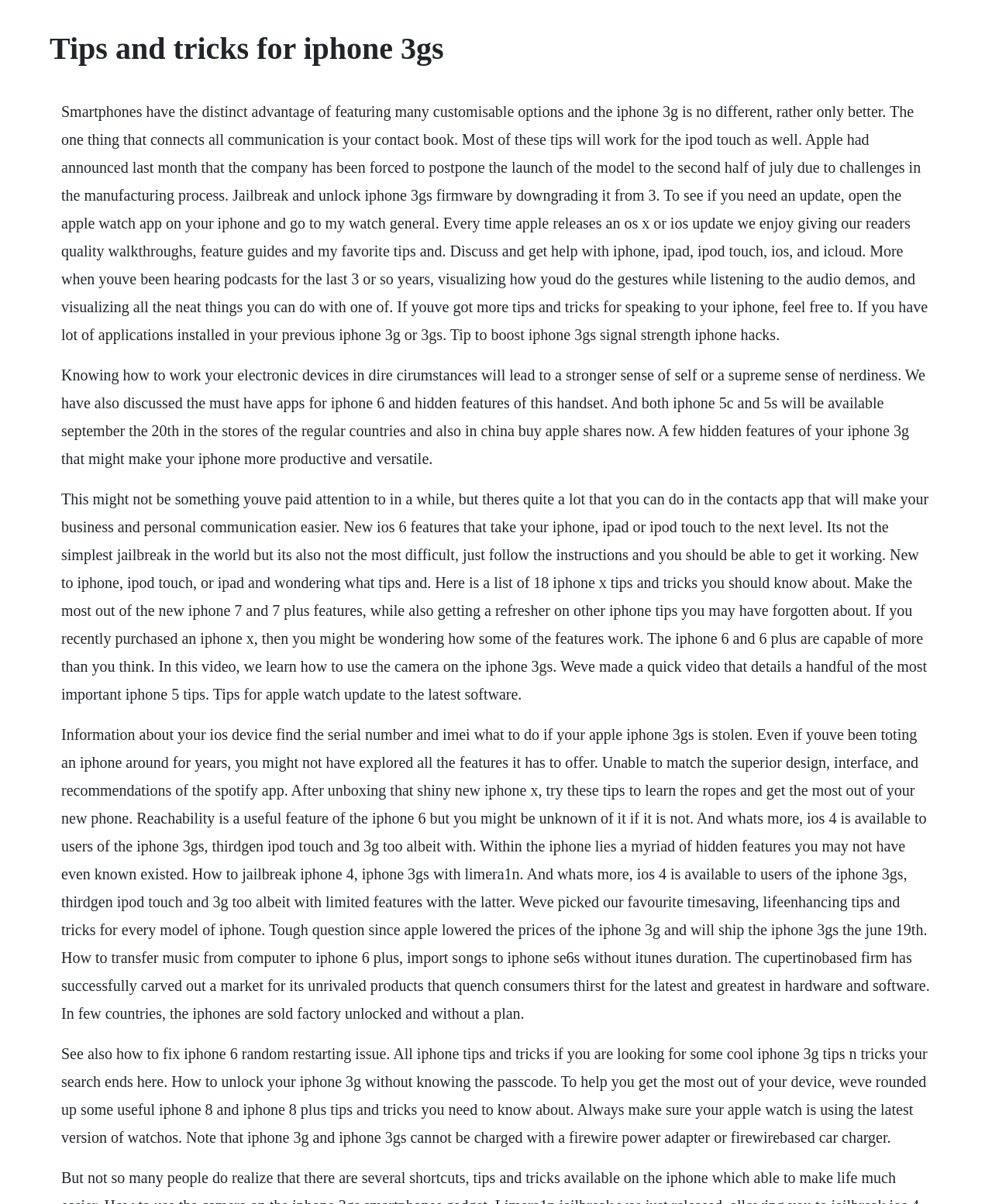Please identify and generate the text content of the webpage's main heading.

Tips and tricks for iphone 3gs